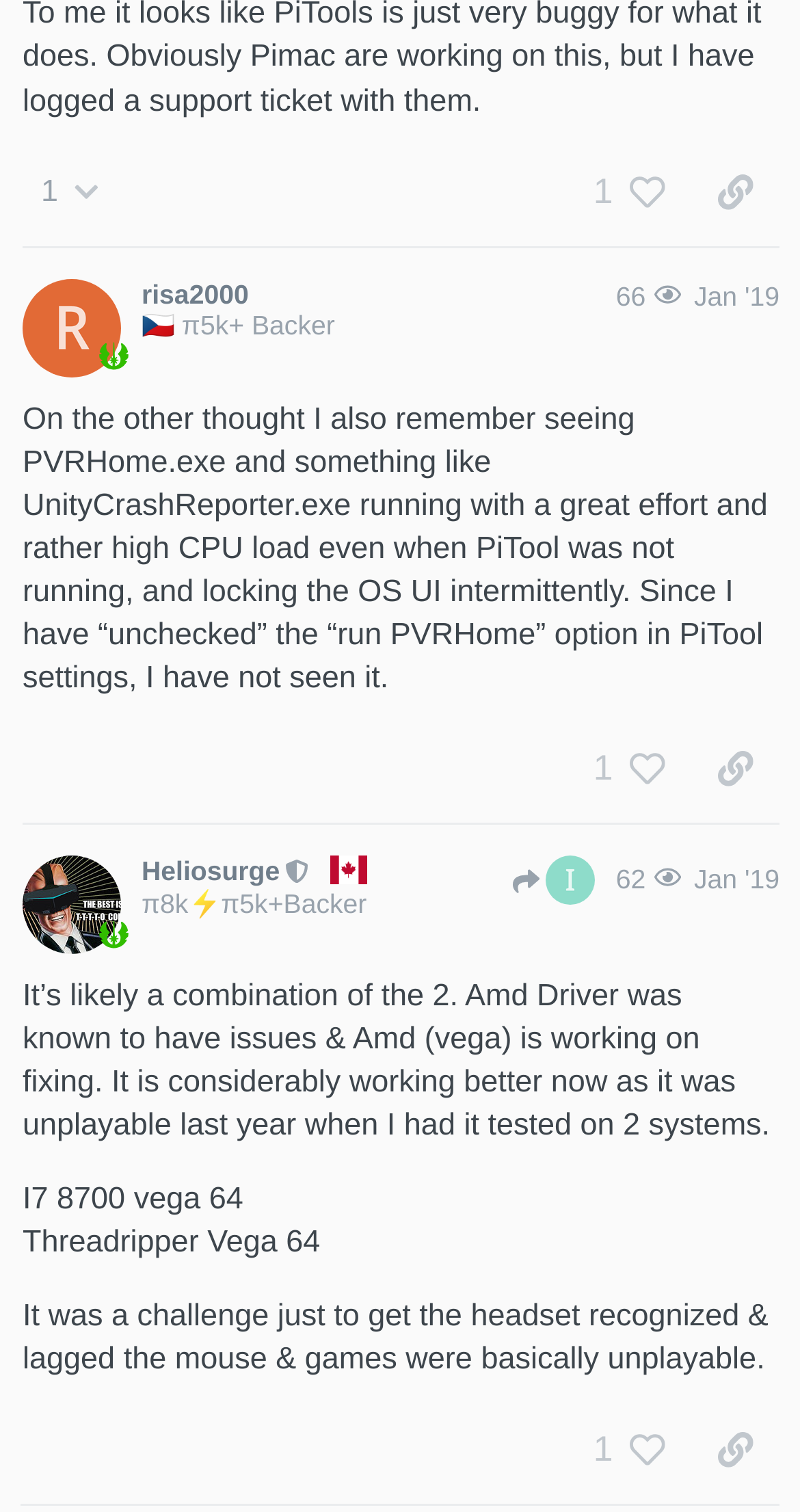Locate the bounding box coordinates of the element that should be clicked to execute the following instruction: "Click the link to view the user profile of Heliosurge".

[0.177, 0.566, 0.35, 0.587]